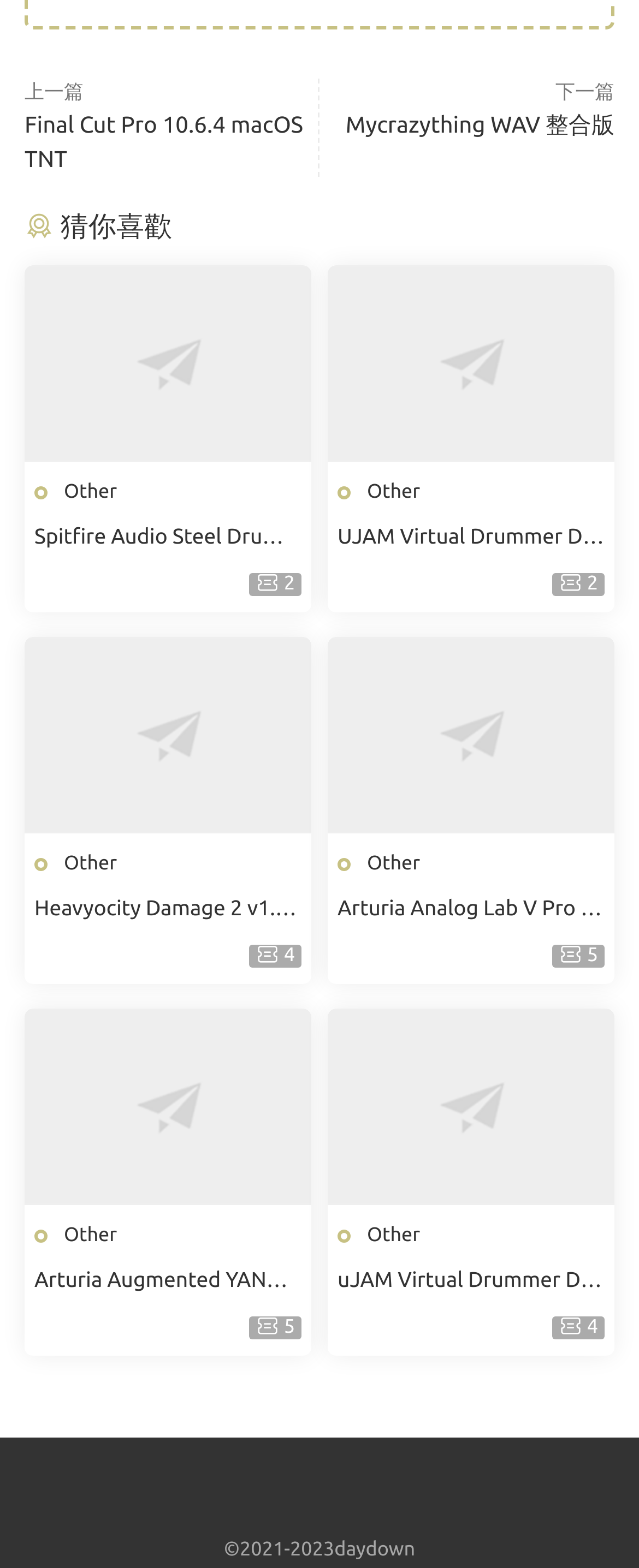Please identify the bounding box coordinates of the area that needs to be clicked to fulfill the following instruction: "view the product description."

None